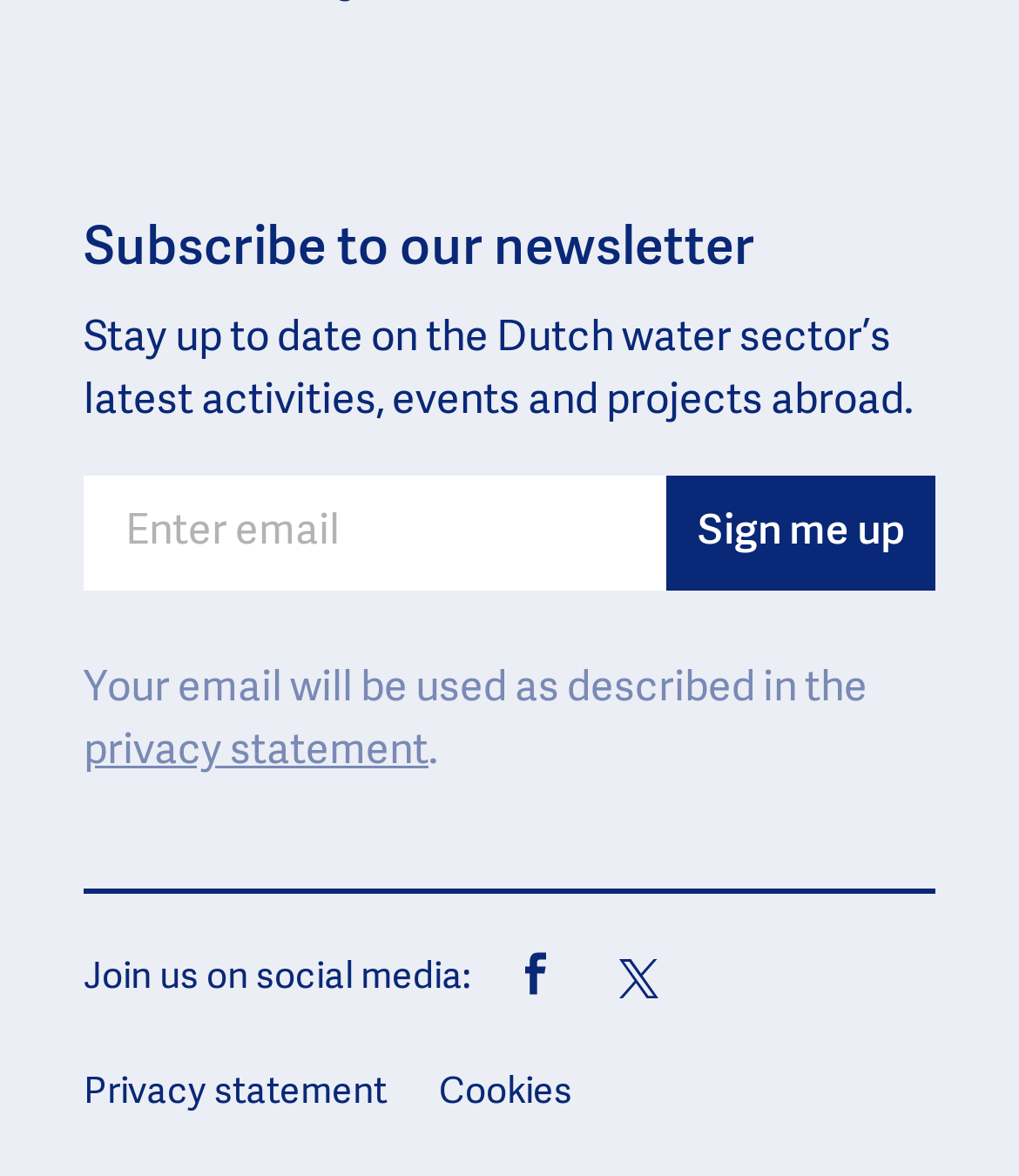What is the function of the button?
Utilize the information in the image to give a detailed answer to the question.

The button is labeled as 'Sign me up' and is located below the textbox, suggesting that it is used to submit the email address entered in the textbox to sign up for a newsletter or subscription.